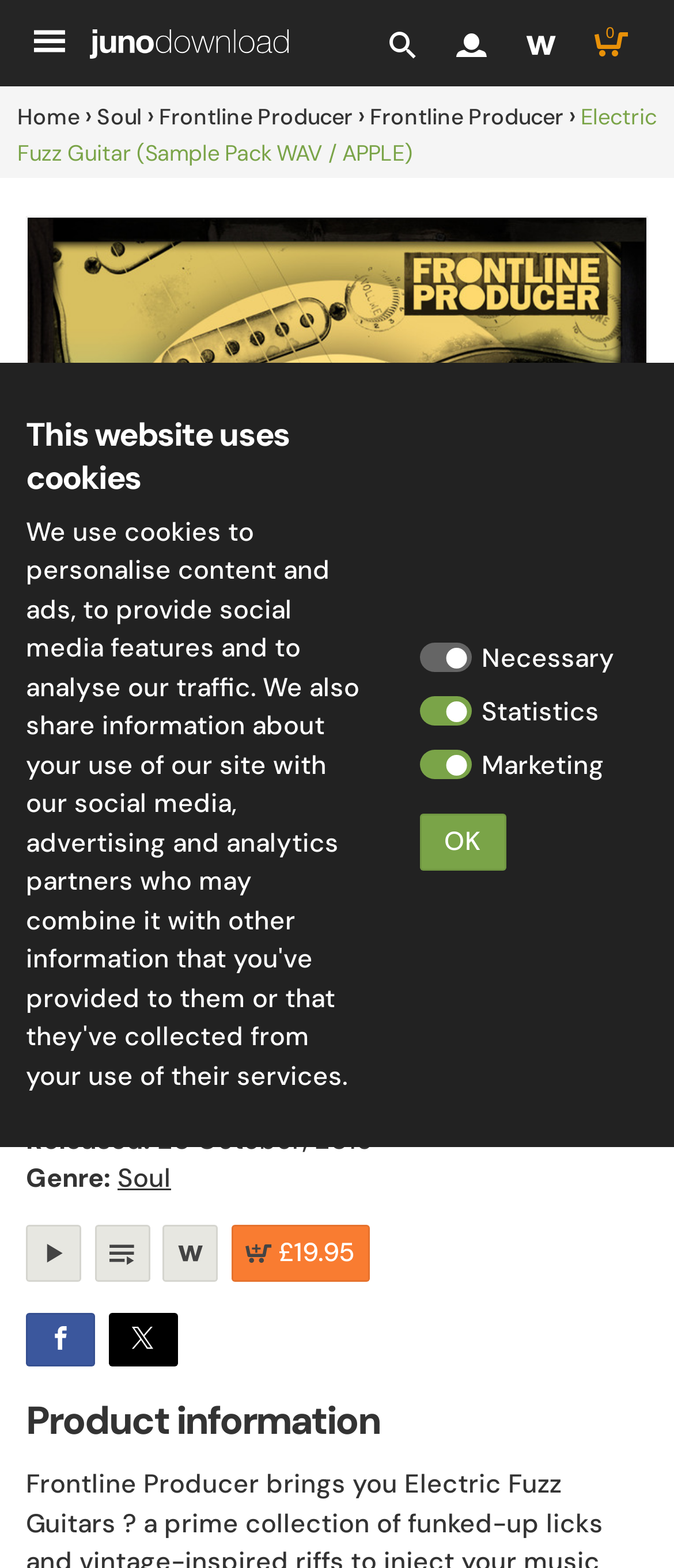Locate the heading on the webpage and return its text.

Electric Fuzz Guitar (Sample Pack WAV / APPLE)